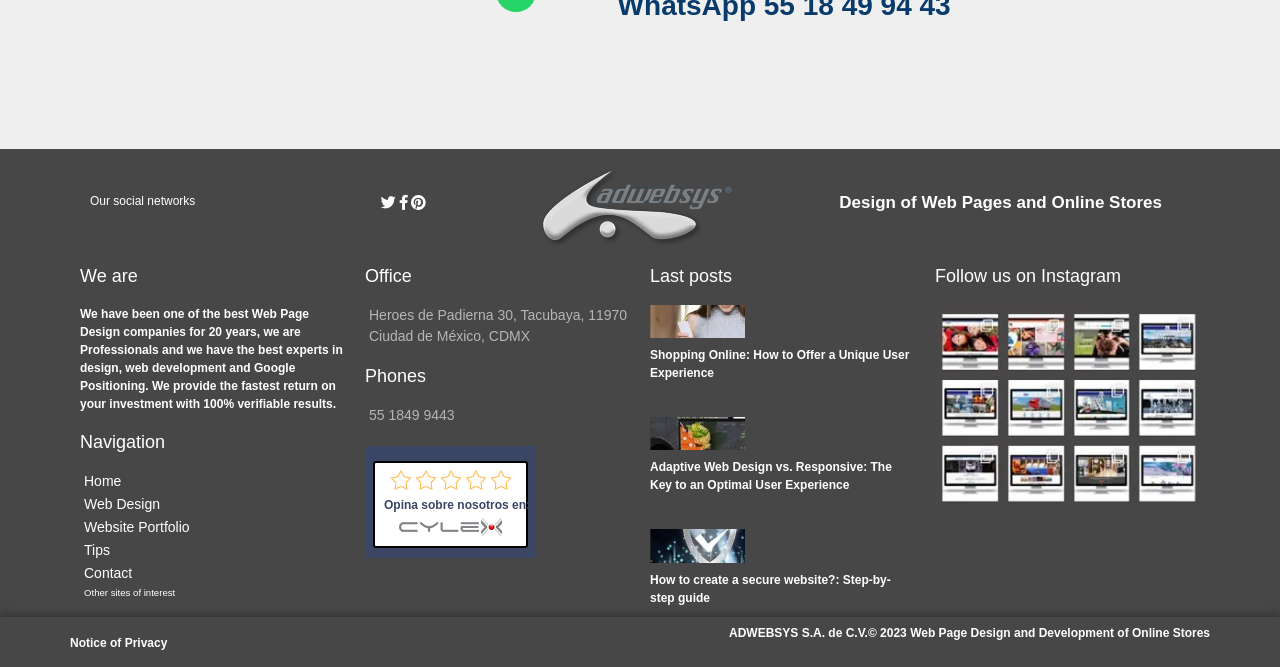Use a single word or phrase to answer this question: 
How many social networks are listed?

3